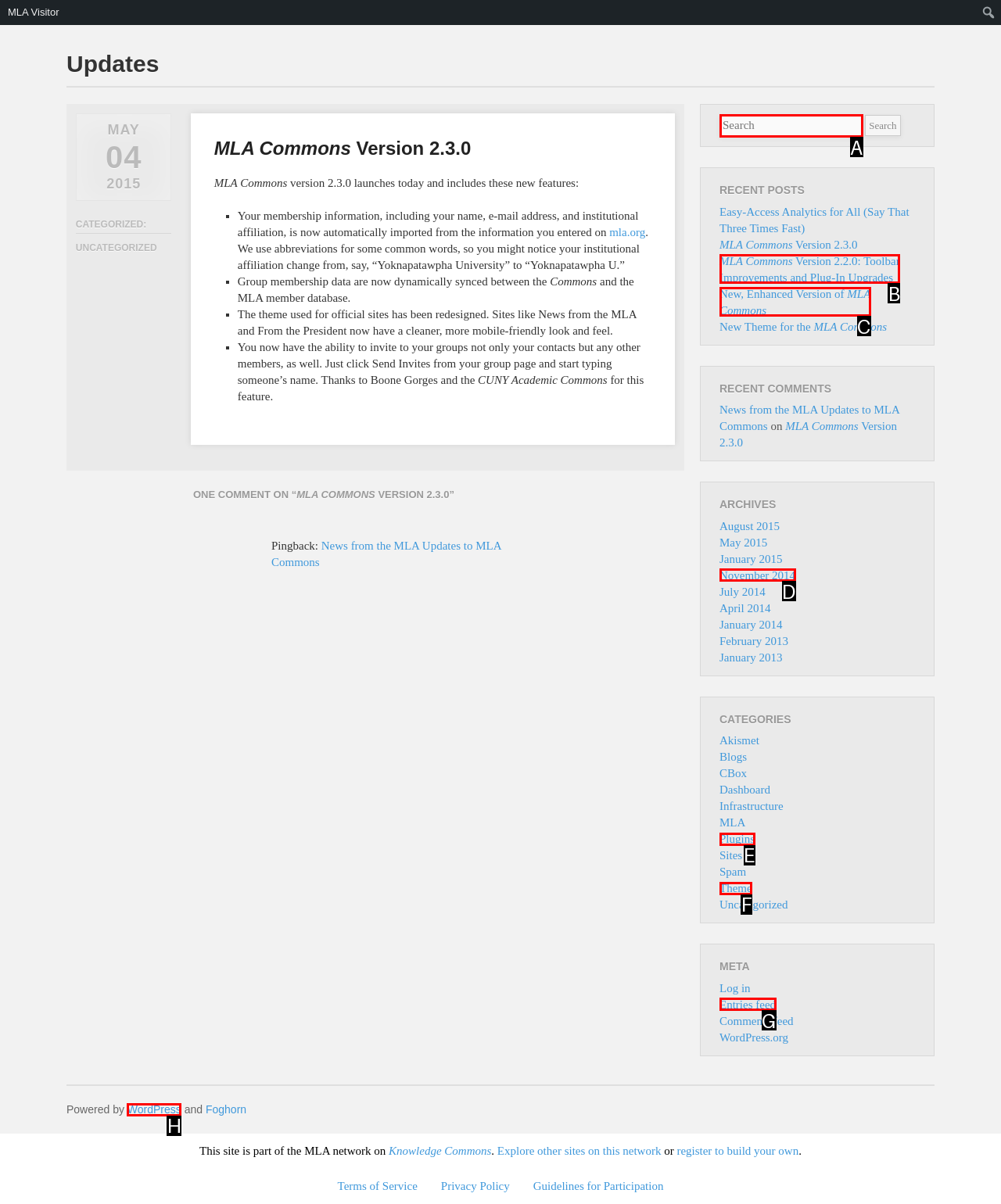Choose the HTML element that should be clicked to accomplish the task: Search for something. Answer with the letter of the chosen option.

A